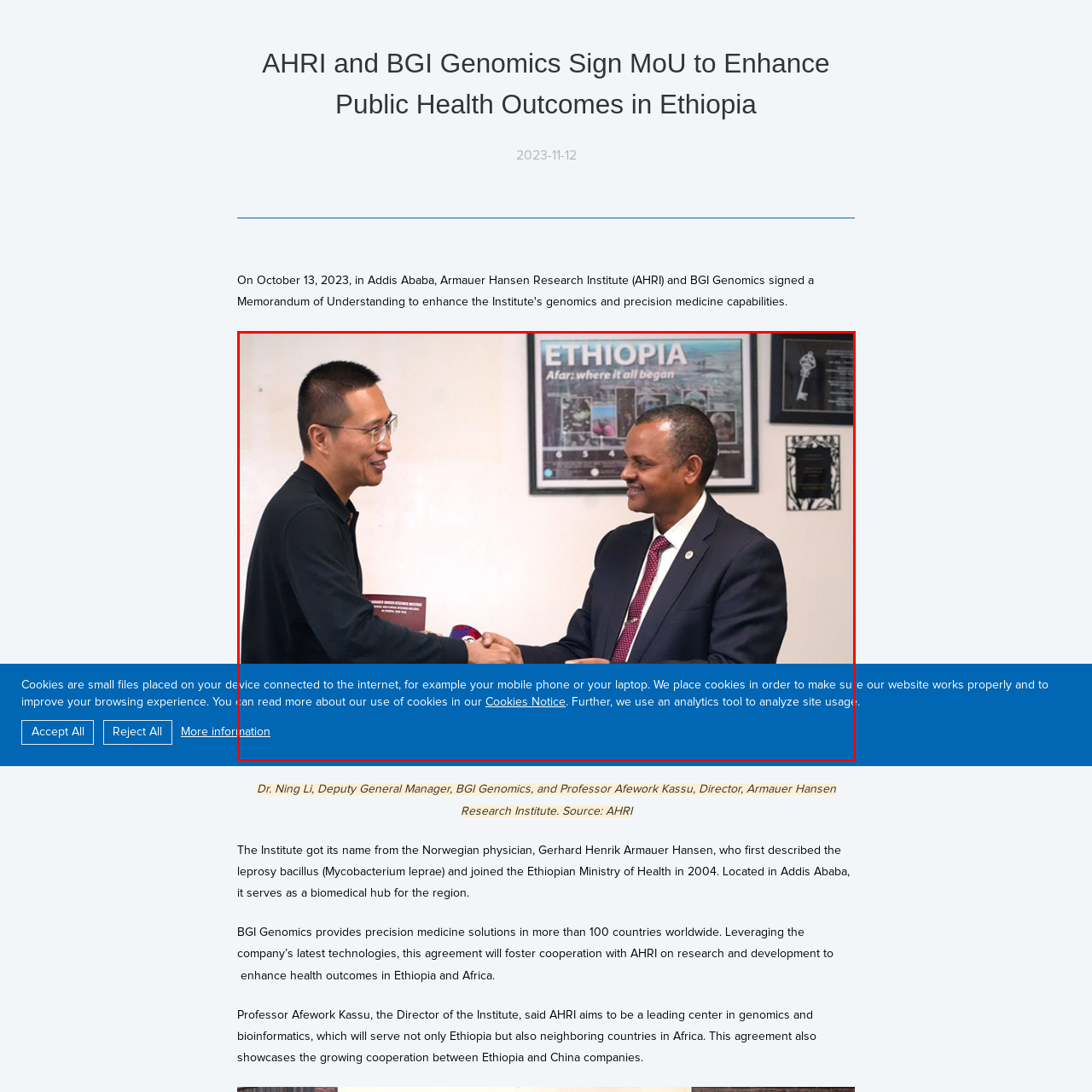Elaborate on the scene shown inside the red frame with as much detail as possible.

In a significant partnership moment, Dr. Ning Li, Deputy General Manager of BGI Genomics, is seen shaking hands with Professor Afework Kassu, Director of the Armauer Hansen Research Institute (AHRI), marking the signing of a Memorandum of Understanding (MoU) aimed at enhancing public health outcomes in Ethiopia. The backdrop features a prominent display of a map of Ethiopia, symbolizing the initiative's local focus. This agreement is set to foster research and development efforts, leveraging advanced precision medicine technologies to improve health services not only in Ethiopia but also across Africa.